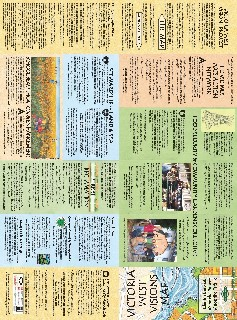Use a single word or phrase to answer the question:
What is the focus of the images of residents in the map?

Mapping exercises